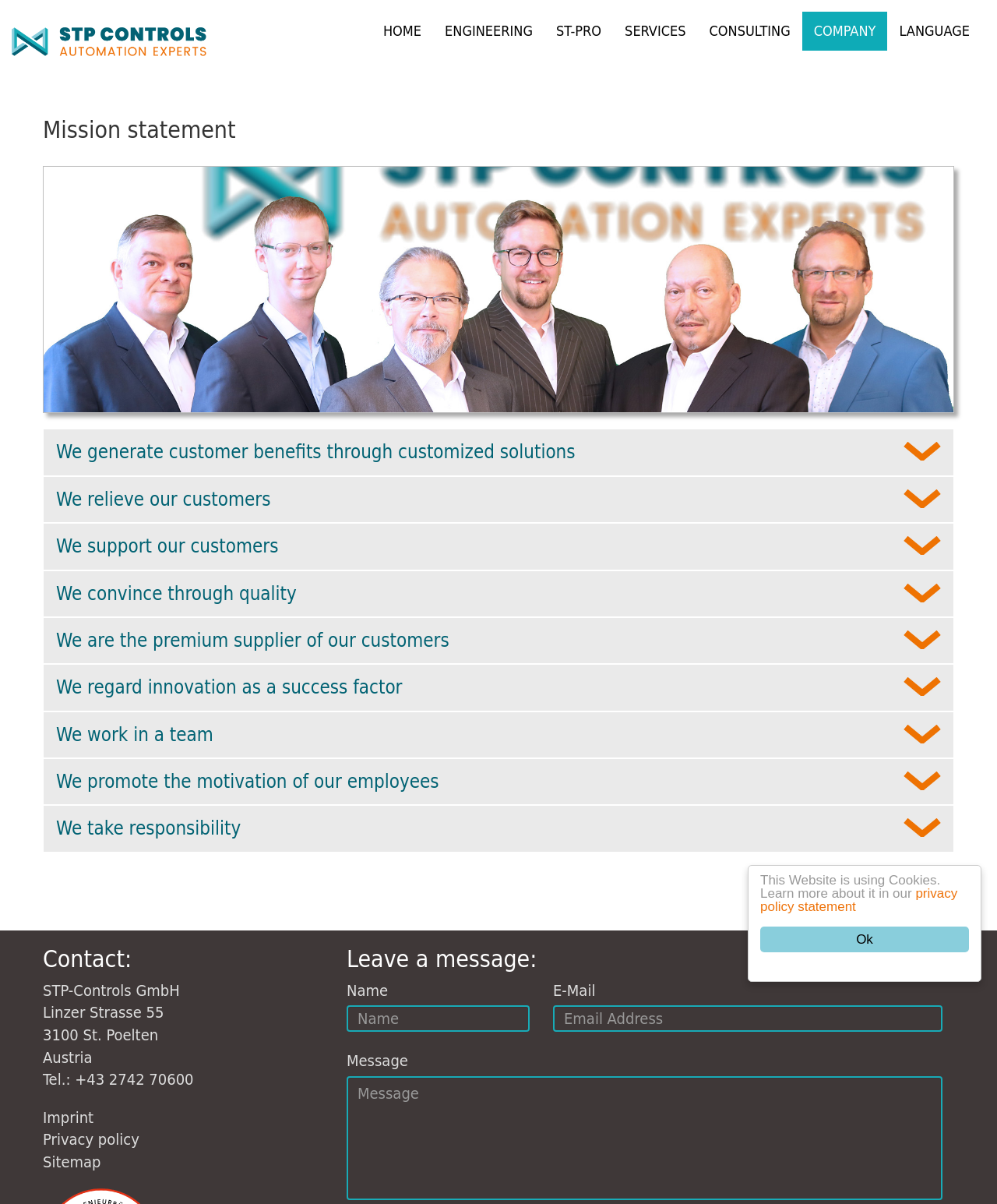Given the description of a UI element: "privacy policy statement", identify the bounding box coordinates of the matching element in the webpage screenshot.

[0.762, 0.736, 0.96, 0.759]